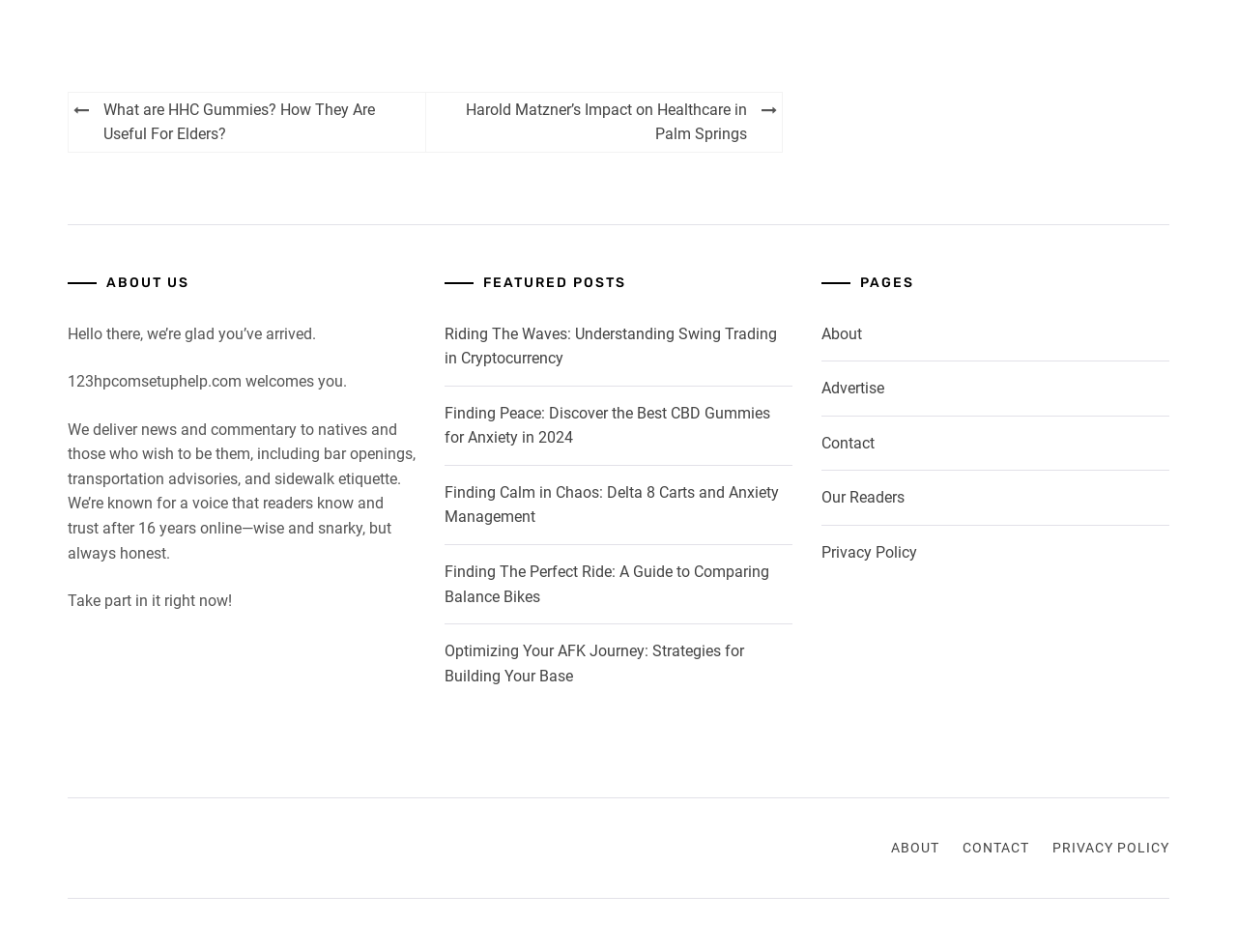Please identify the bounding box coordinates of the element's region that I should click in order to complete the following instruction: "Check Privacy Policy". The bounding box coordinates consist of four float numbers between 0 and 1, i.e., [left, top, right, bottom].

[0.664, 0.57, 0.741, 0.59]